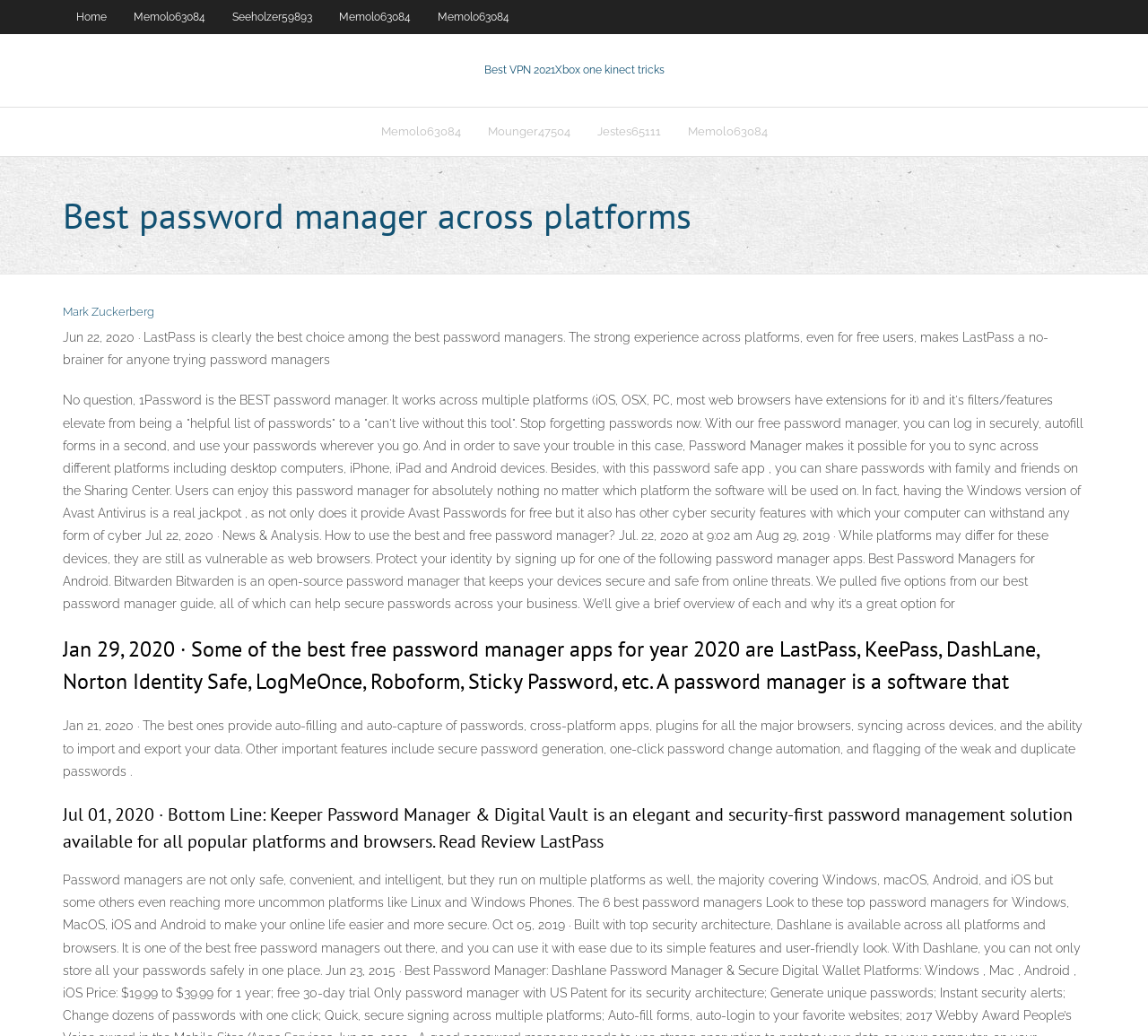What is the purpose of a password manager?
Kindly answer the question with as much detail as you can.

The webpage mentions that a password manager is a software that helps to secure passwords, and it provides features such as auto-filling and auto-capture of passwords, cross-platform apps, and syncing across devices.